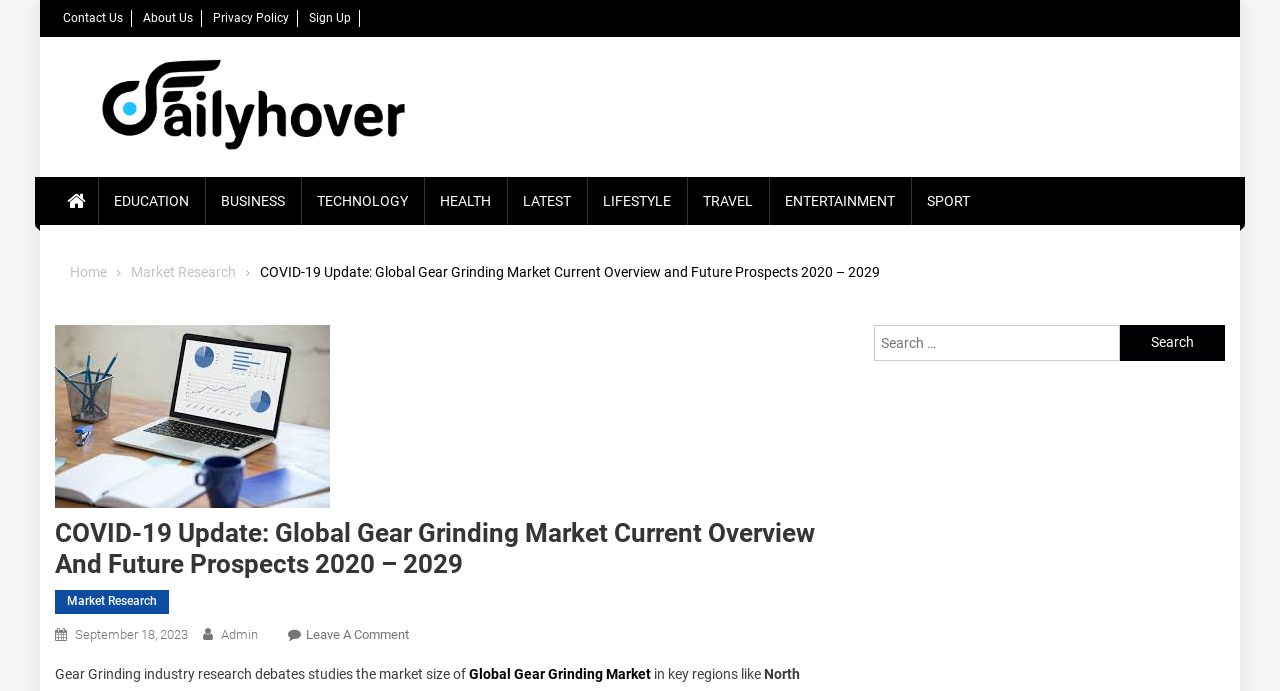Highlight the bounding box coordinates of the element you need to click to perform the following instruction: "Leave a comment."

[0.239, 0.907, 0.32, 0.928]